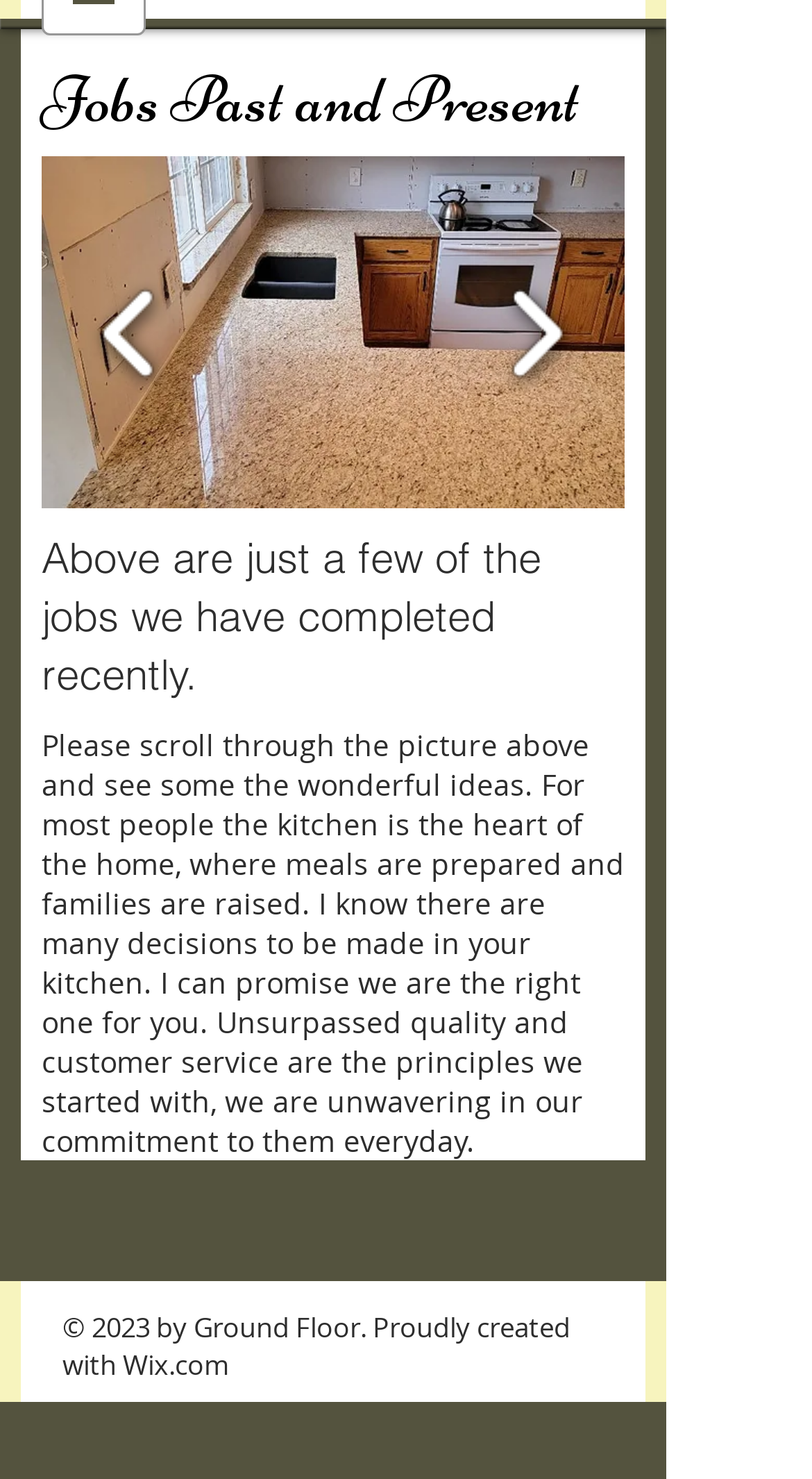Extract the bounding box coordinates for the UI element described as: "Giallo Ornamental Std".

[0.051, 0.106, 0.769, 0.344]